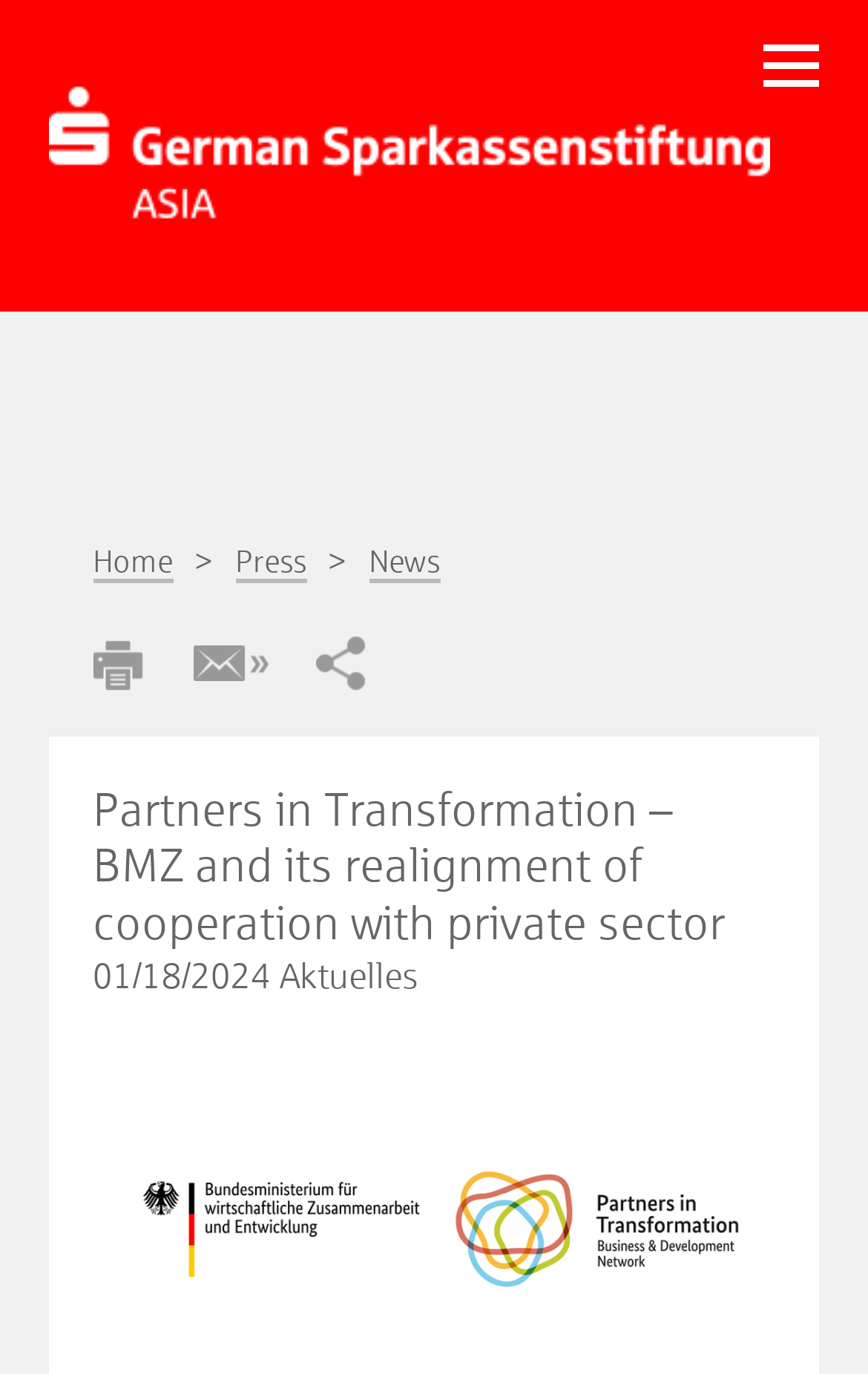Describe all the visual and textual components of the webpage comprehensively.

The webpage is about the German Sparkassenstiftung for international Cooperation, a development policy institution of the Sparkassen-Finanzgruppe with presences in several Asian countries. 

At the top, there is a prominent link to the Sparkassenstiftung für internationale Kooperation, taking up most of the width. Below this link, there are three horizontal separator lines, creating a clear distinction between the top section and the rest of the page.

On the left side, there are several links, including "Home", "Press", "News", "Seite drucken", "Recommend page", and "Facebook", arranged vertically. These links are positioned roughly in the middle of the page, with some space above and below them.

On the right side of the page, there is a large heading that reads "Partners in Transformation – BMZ and its realignment of cooperation with private sector", spanning almost the entire width of the page. Below this heading, there is a time element with a static text "01/18/2024" and another static text "Aktuelles", positioned side by side.